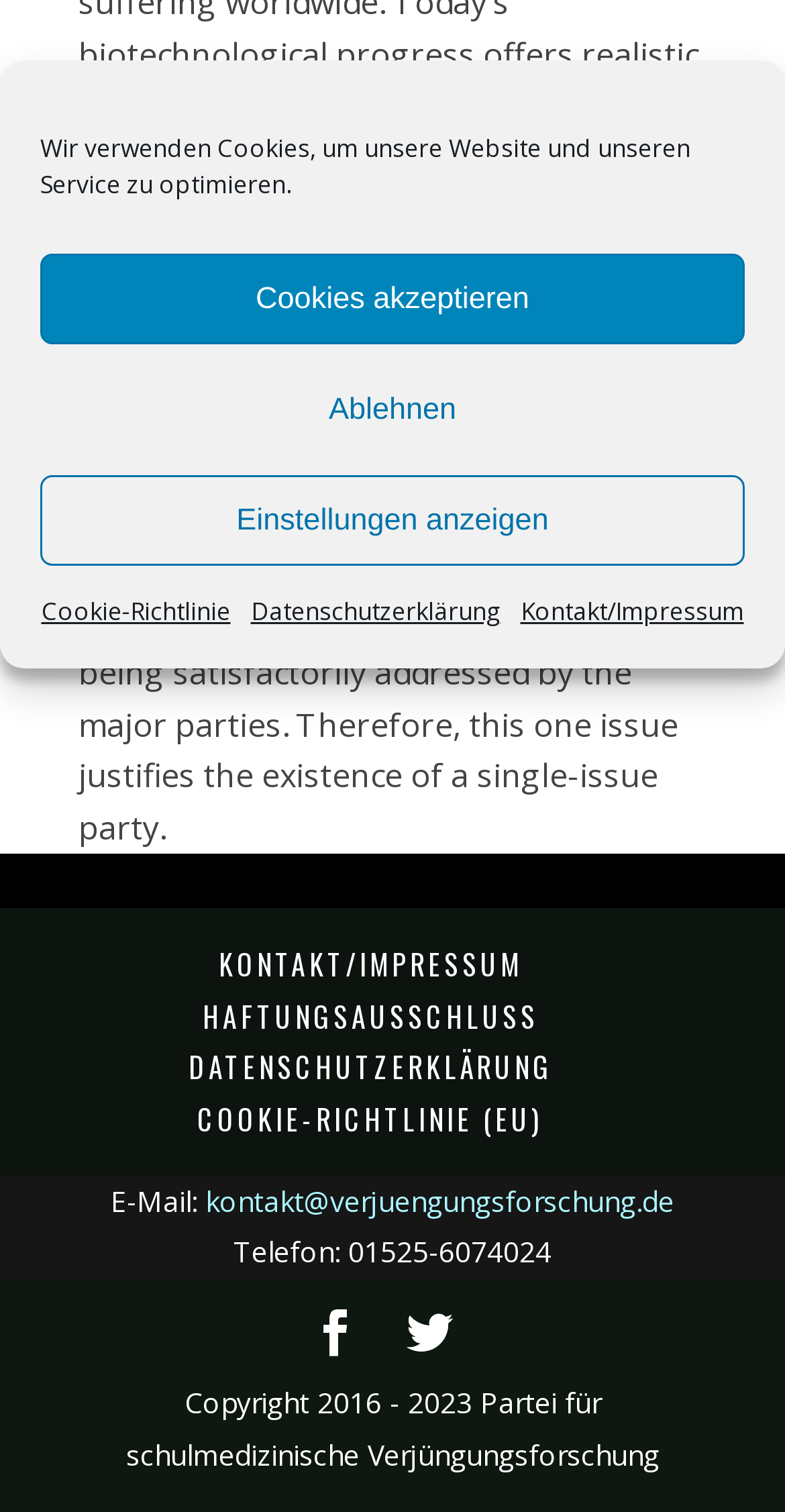Given the description: "kontakt@verjuengungsforschung.de", determine the bounding box coordinates of the UI element. The coordinates should be formatted as four float numbers between 0 and 1, [left, top, right, bottom].

[0.262, 0.781, 0.859, 0.806]